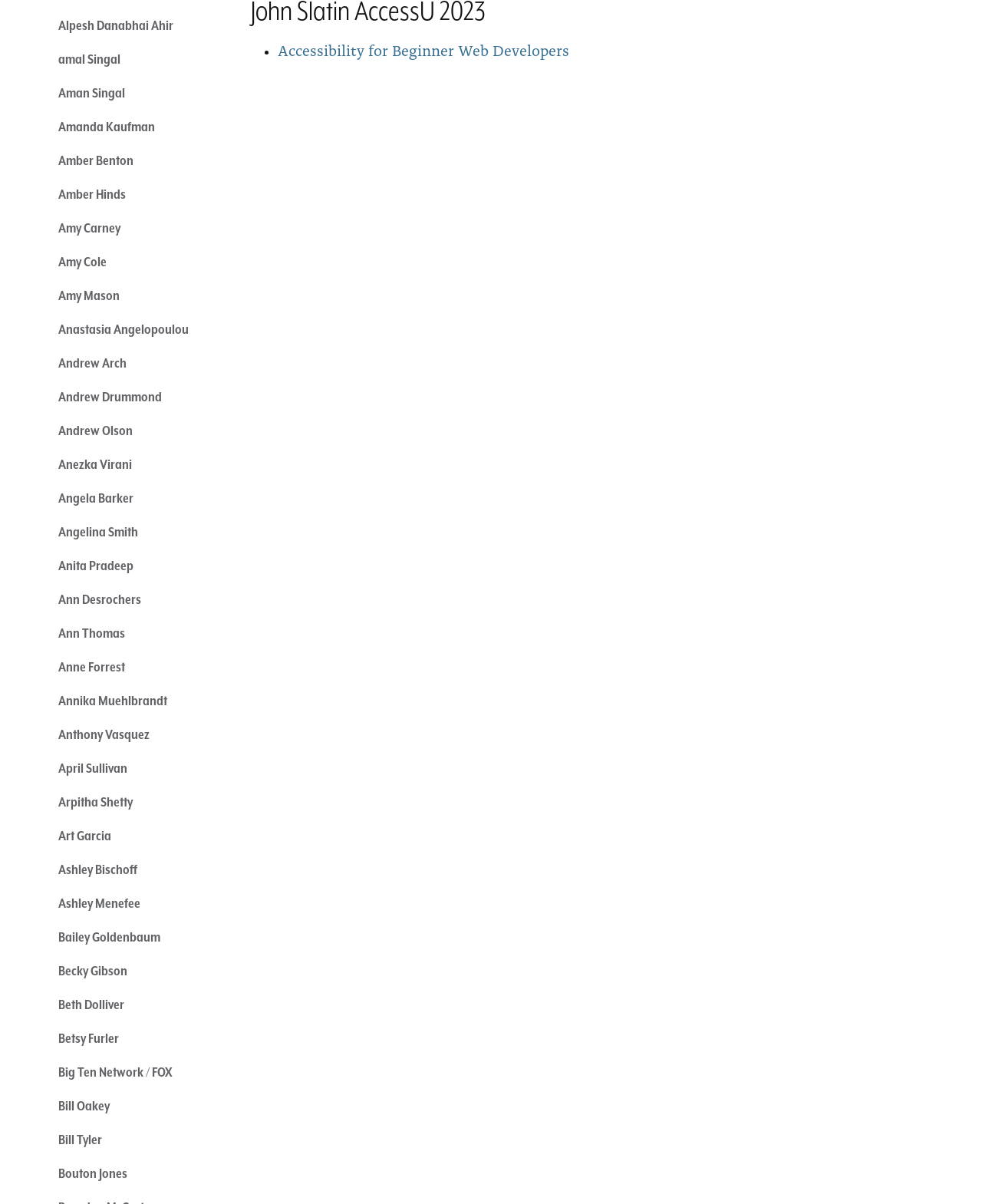Identify the bounding box coordinates of the area you need to click to perform the following instruction: "Visit Alpesh Danabhai Ahir's page".

[0.059, 0.014, 0.177, 0.029]